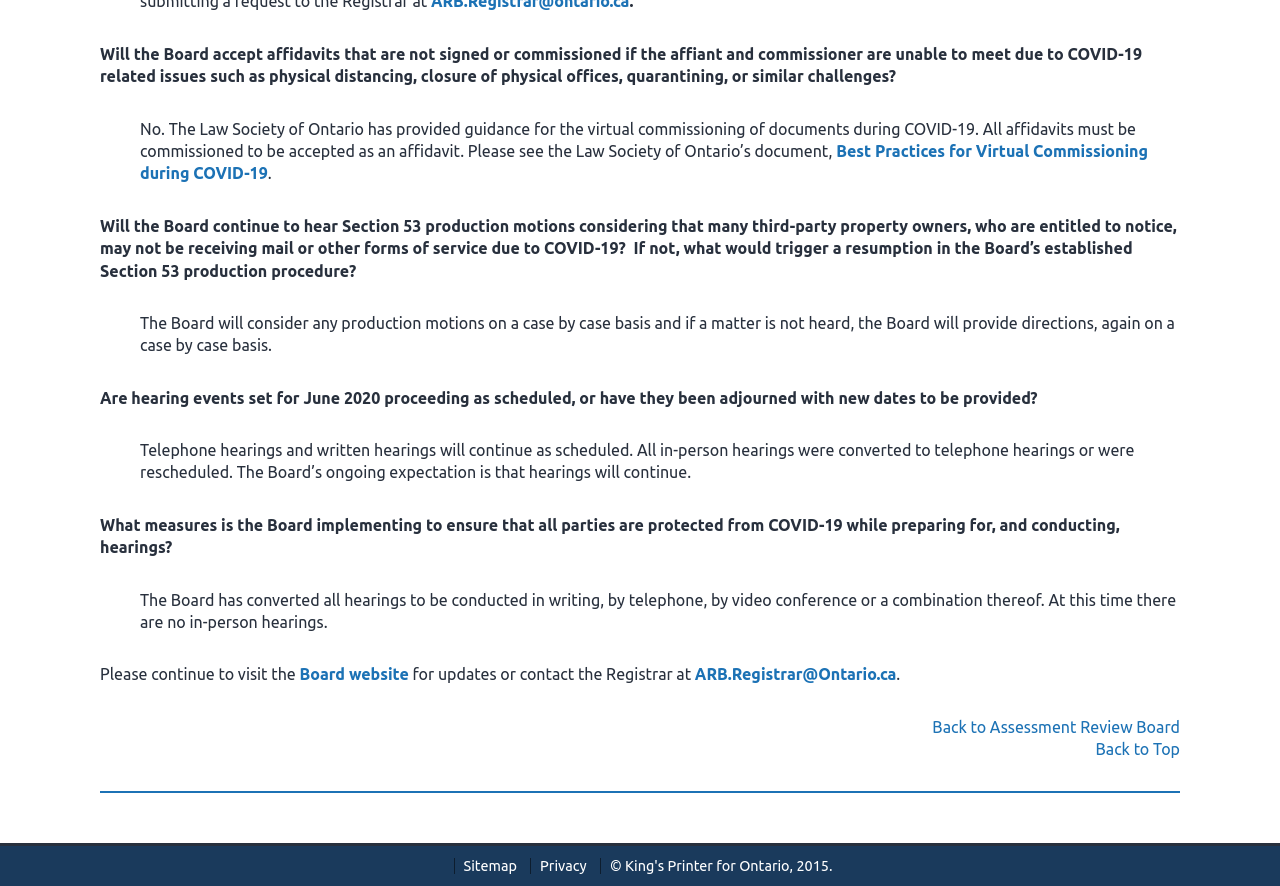Bounding box coordinates should be provided in the format (top-left x, top-left y, bottom-right x, bottom-right y) with all values between 0 and 1. Identify the bounding box for this UI element: GHI Insights

None